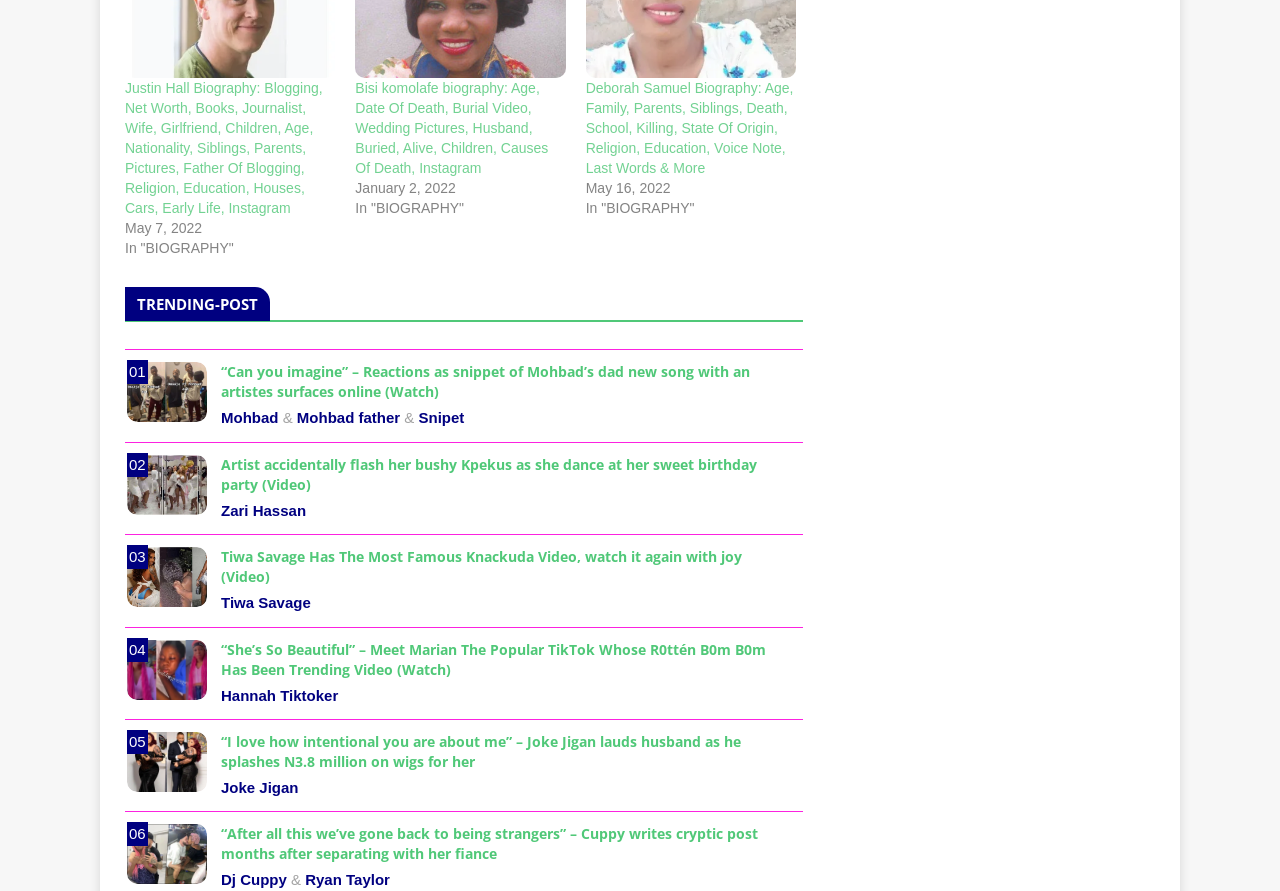Please reply to the following question with a single word or a short phrase:
Who is the subject of the first trending post?

Mohbad